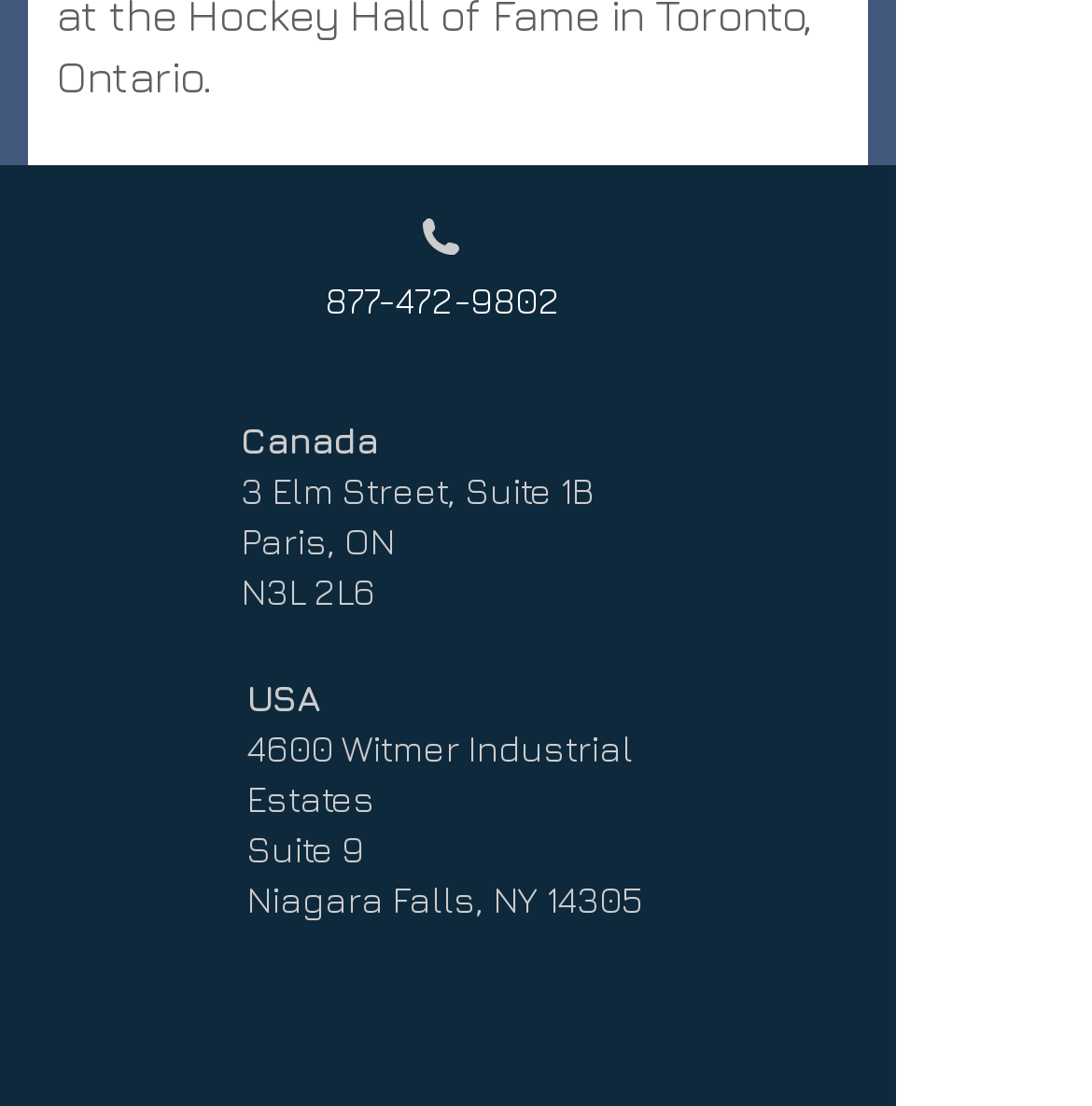What is the Canadian address?
Based on the image, give a concise answer in the form of a single word or short phrase.

3 Elm Street, Suite 1B, Paris, ON N3L 2L6